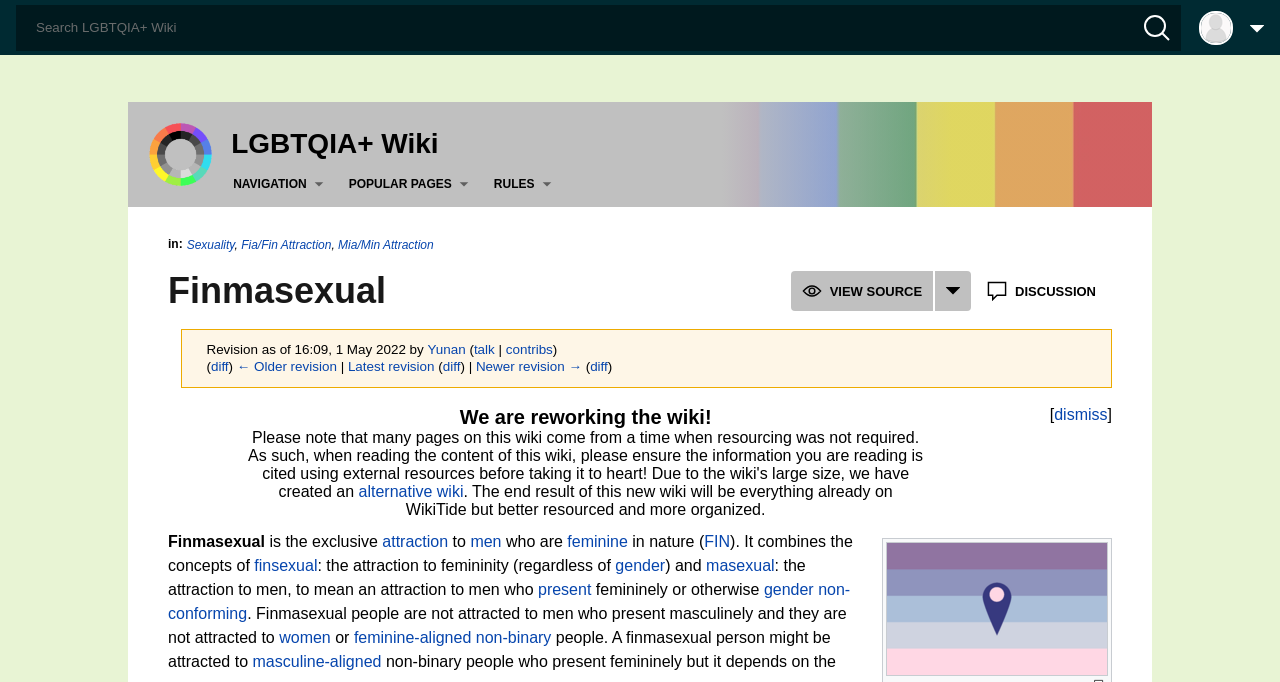Please find the bounding box for the following UI element description. Provide the coordinates in (top-left x, top-left y, bottom-right x, bottom-right y) format, with values between 0 and 1: alternative wiki

[0.28, 0.709, 0.362, 0.734]